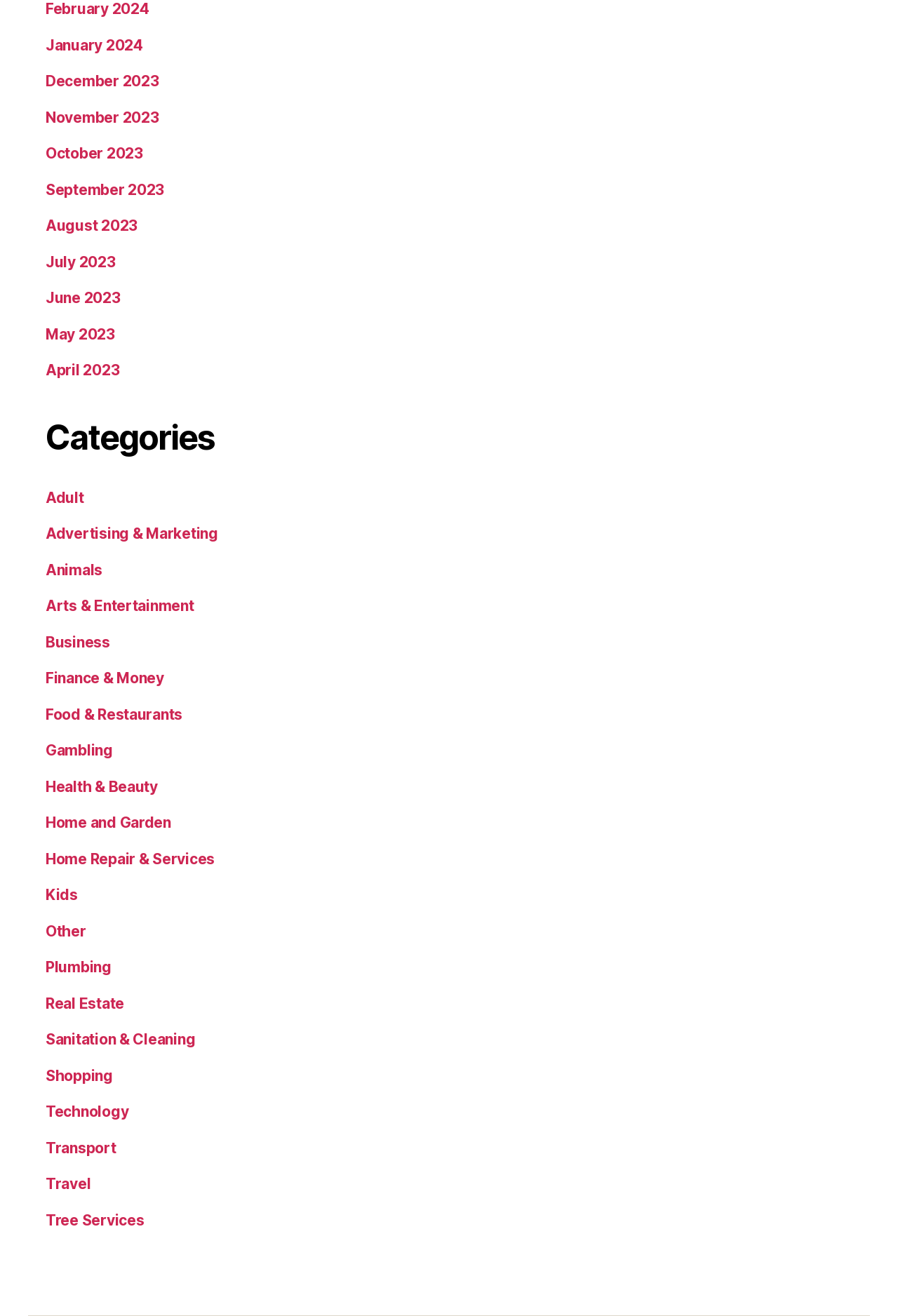Identify the bounding box for the UI element described as: "OUR MEMBERS". Ensure the coordinates are four float numbers between 0 and 1, formatted as [left, top, right, bottom].

None